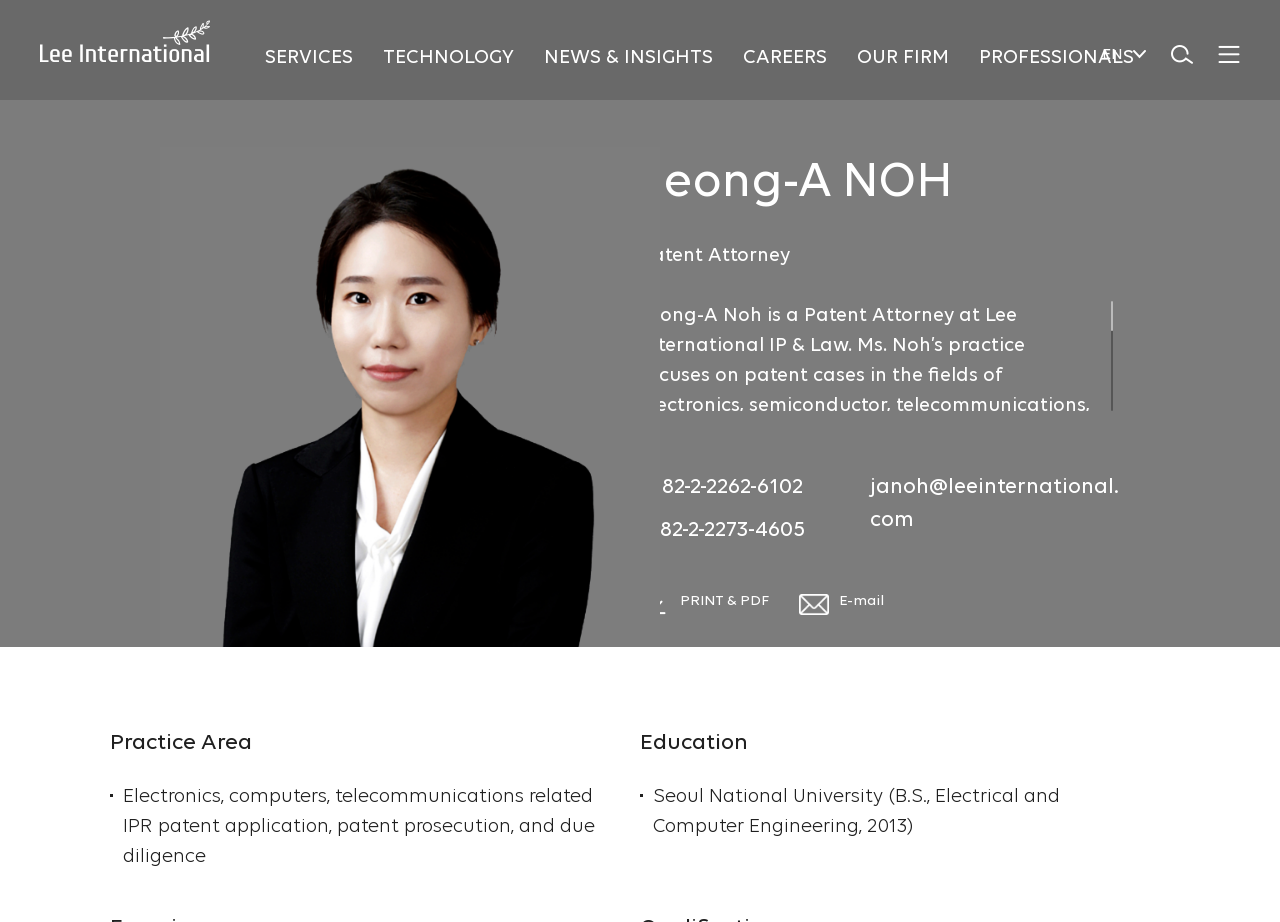Construct a comprehensive description capturing every detail on the webpage.

The webpage is about Lee International, a law firm, and features a profile of Jeong-A Noh, a Patent Attorney at the firm. At the top, there is a heading with the firm's name, "Lee International", which is also a link. Below it, there are several links to different sections of the website, including "SERVICES", "TECHNOLOGY", "NEWS & INSIGHTS", "CAREERS", "OUR FIRM", and "PROFESSIONALS". 

To the right of these links, there are two buttons, "EN" and "검색" (which means "search" in Korean). Further to the right, there is a link "메인바로가기" (which means "go to main" in Korean).

The main content of the page is about Jeong-A Noh's profile. There is a heading with her name, followed by a subheading "Patent Attorney". Below this, there is a lengthy paragraph describing her practice, experience, and education. The text is divided into several sections, including her practice focus, her experience at Koreana Patent Firm, and her education at Seoul National University.

To the right of the paragraph, there are several contact details, including her phone number, fax number, and email address. Below these, there are two links, "PRINT & PDF" and "E-mail".

Further down the page, there are two headings, "Practice Area" and "Education", which provide more information about Jeong-A Noh's expertise and educational background.